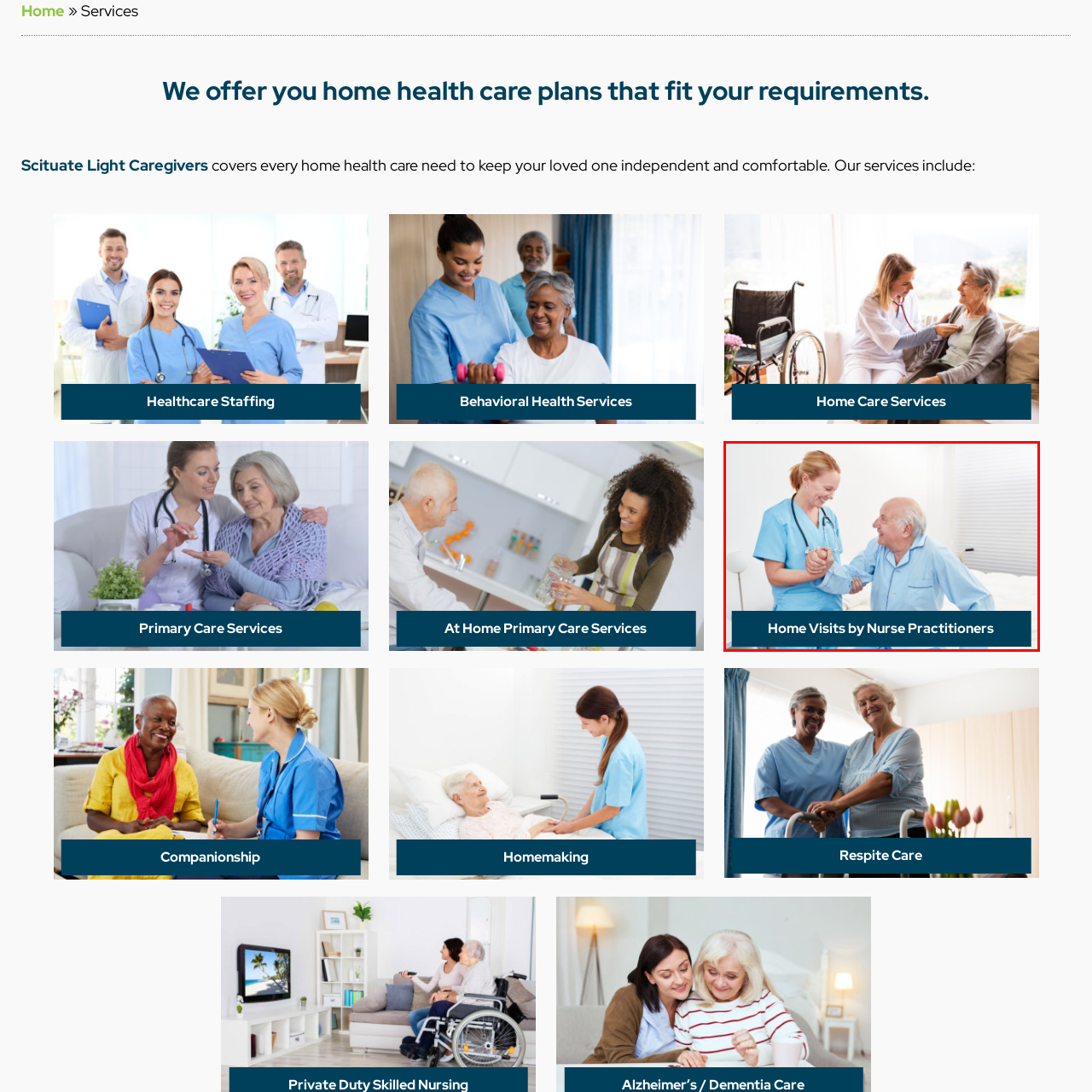Examine the image within the red box and give a concise answer to this question using a single word or short phrase: 
What is the purpose of the home visits by nurse practitioners?

Maintaining well-being and independence of seniors